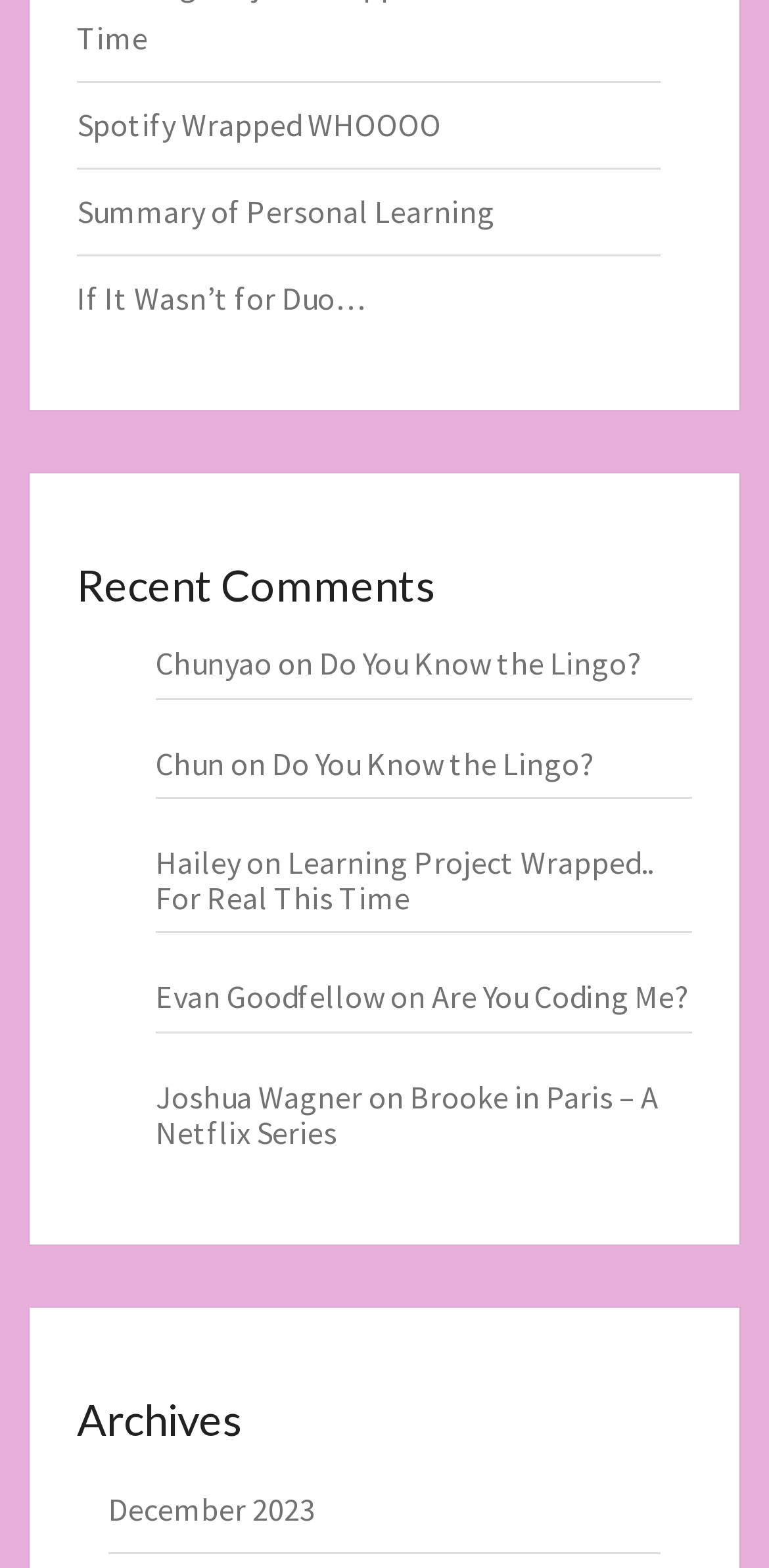Provide your answer to the question using just one word or phrase: How many articles are on this webpage?

5